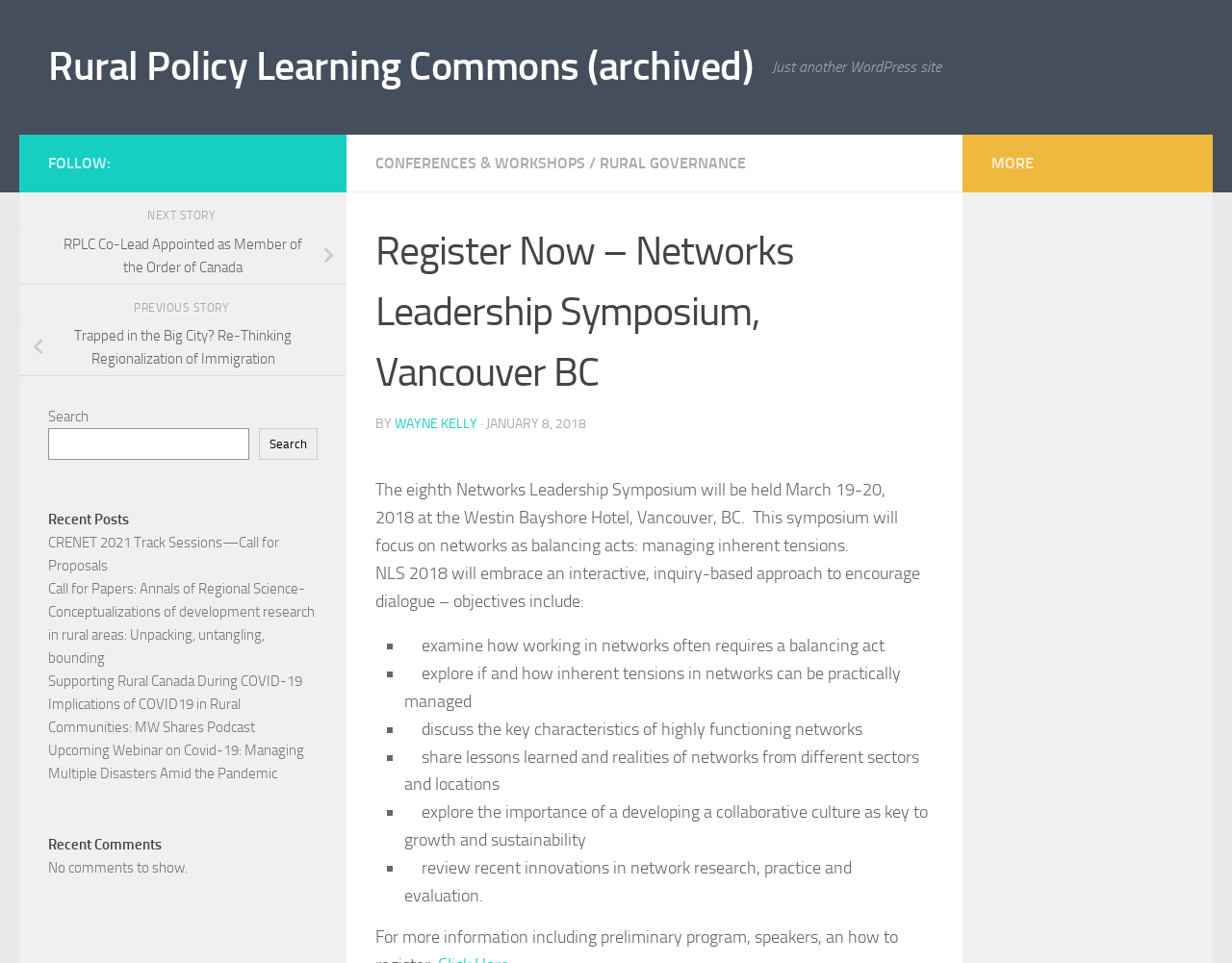Where is the event being held? Using the information from the screenshot, answer with a single word or phrase.

Westin Bayshore Hotel, Vancouver, BC